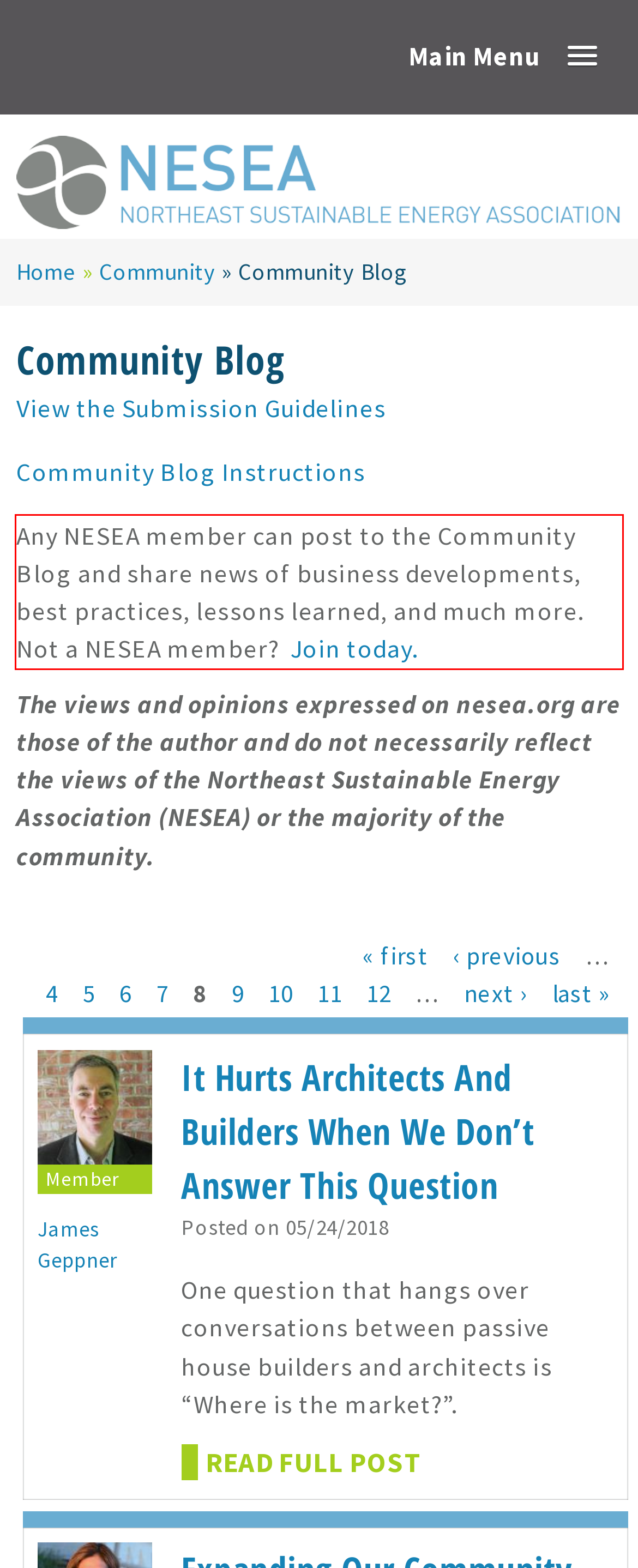Analyze the screenshot of the webpage that features a red bounding box and recognize the text content enclosed within this red bounding box.

Any NESEA member can post to the Community Blog and share news of business developments, best practices, lessons learned, and much more. Not a NESEA member? Join today.